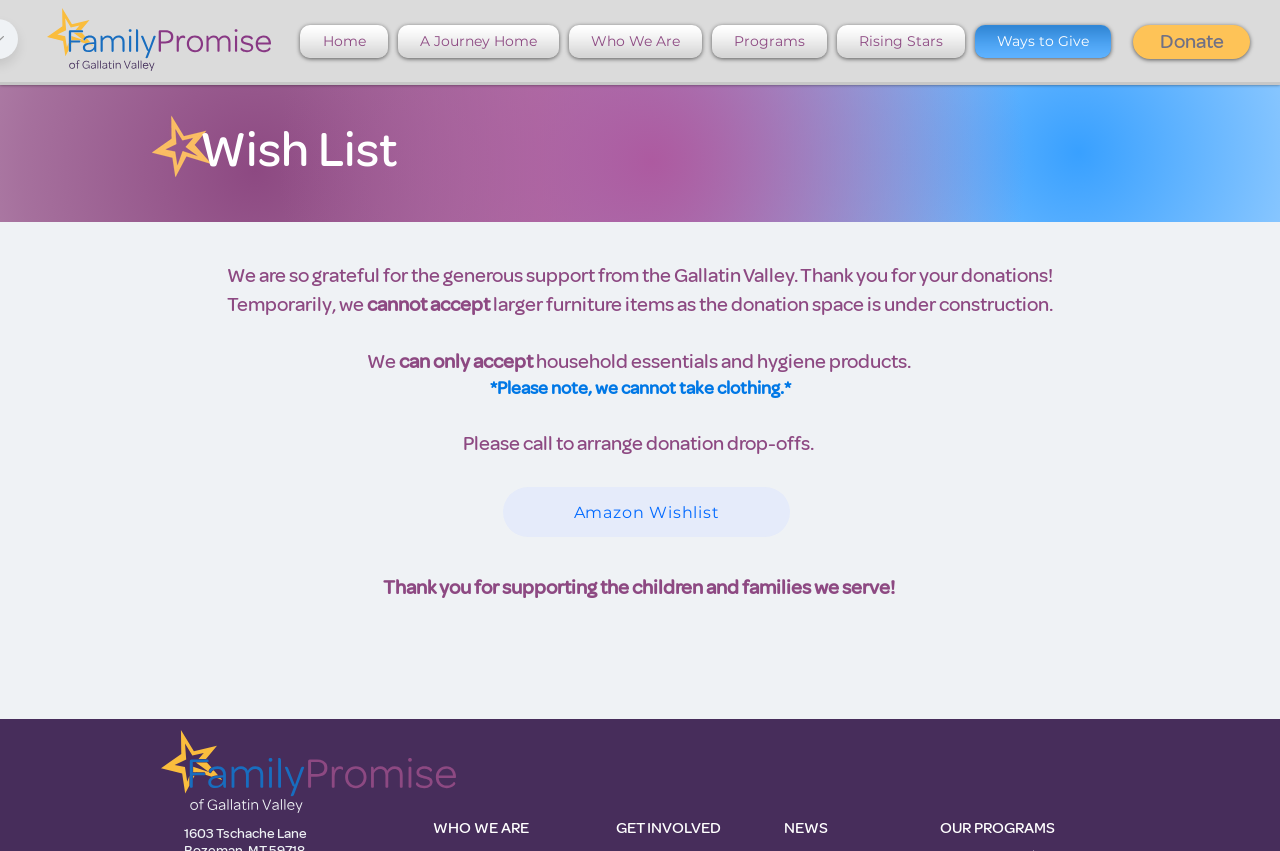Identify the bounding box of the HTML element described here: "GET INVOLVED". Provide the coordinates as four float numbers between 0 and 1: [left, top, right, bottom].

[0.481, 0.961, 0.563, 0.985]